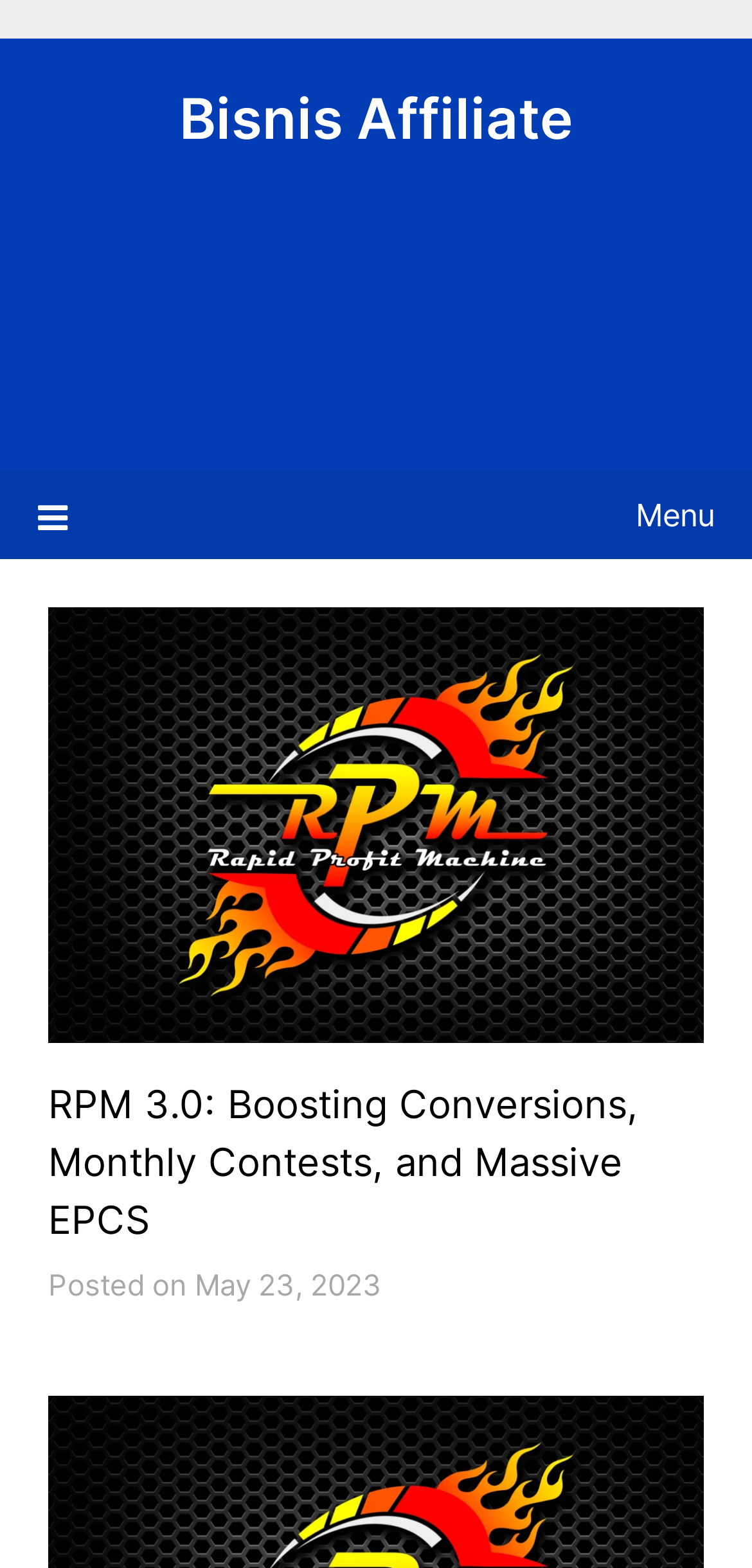Using the given element description, provide the bounding box coordinates (top-left x, top-left y, bottom-right x, bottom-right y) for the corresponding UI element in the screenshot: Menu

[0.05, 0.299, 0.95, 0.356]